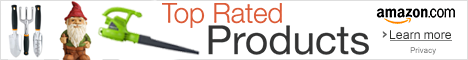Based on the image, provide a detailed and complete answer to the question: 
What is the purpose of the banner?

The purpose of the banner is to guide customers to explore high-quality tools that can enhance their gardening experience, as stated in the caption, it serves as a visual guide for those seeking well-reviewed products for their outdoor projects.